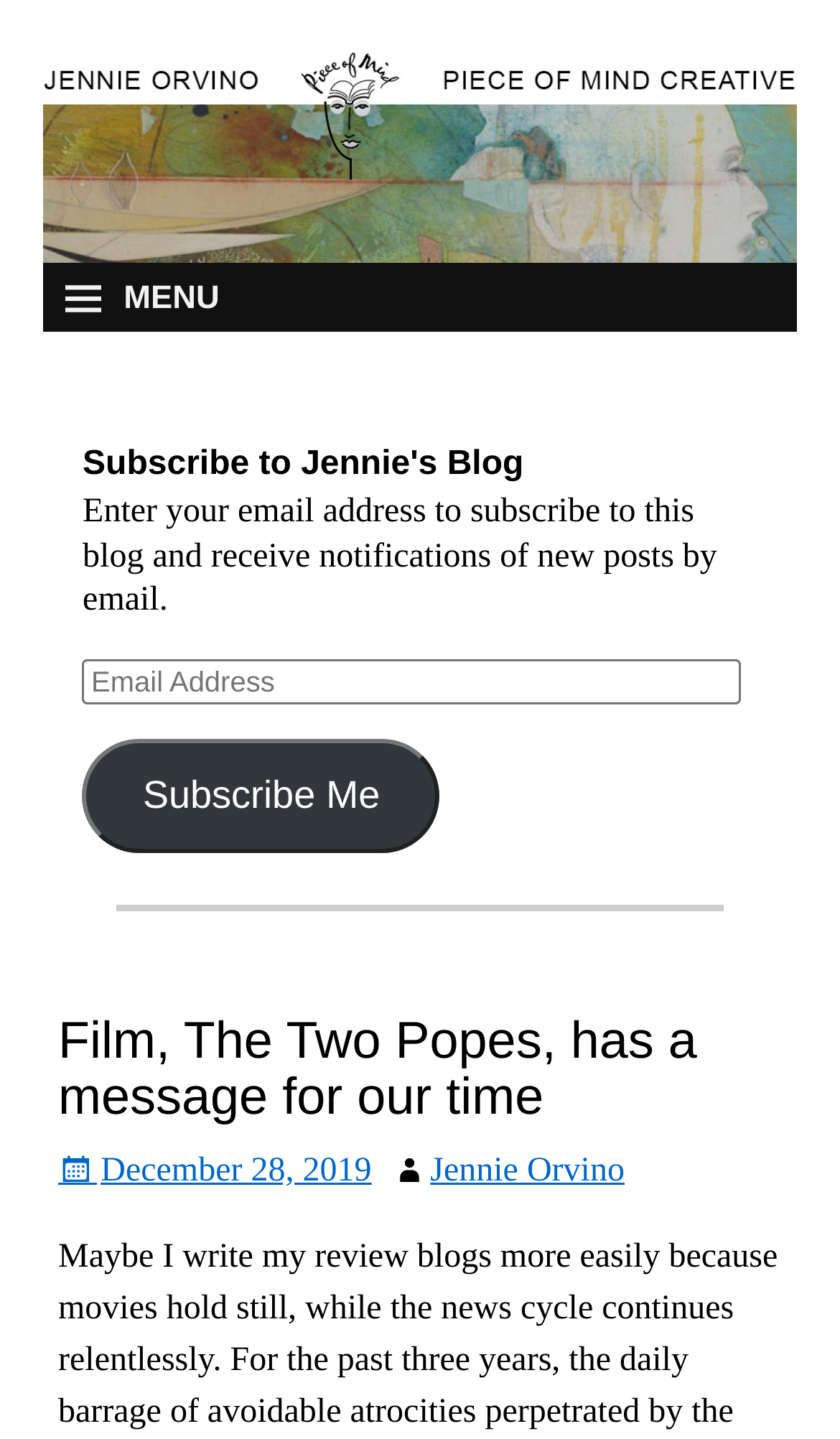With reference to the screenshot, provide a detailed response to the question below:
What is the function of the 'Subscribe Me' button?

The 'Subscribe Me' button is located below the textbox and is likely to be used to submit the email address entered in the textbox to subscribe to the blog and receive notifications of new posts by email.